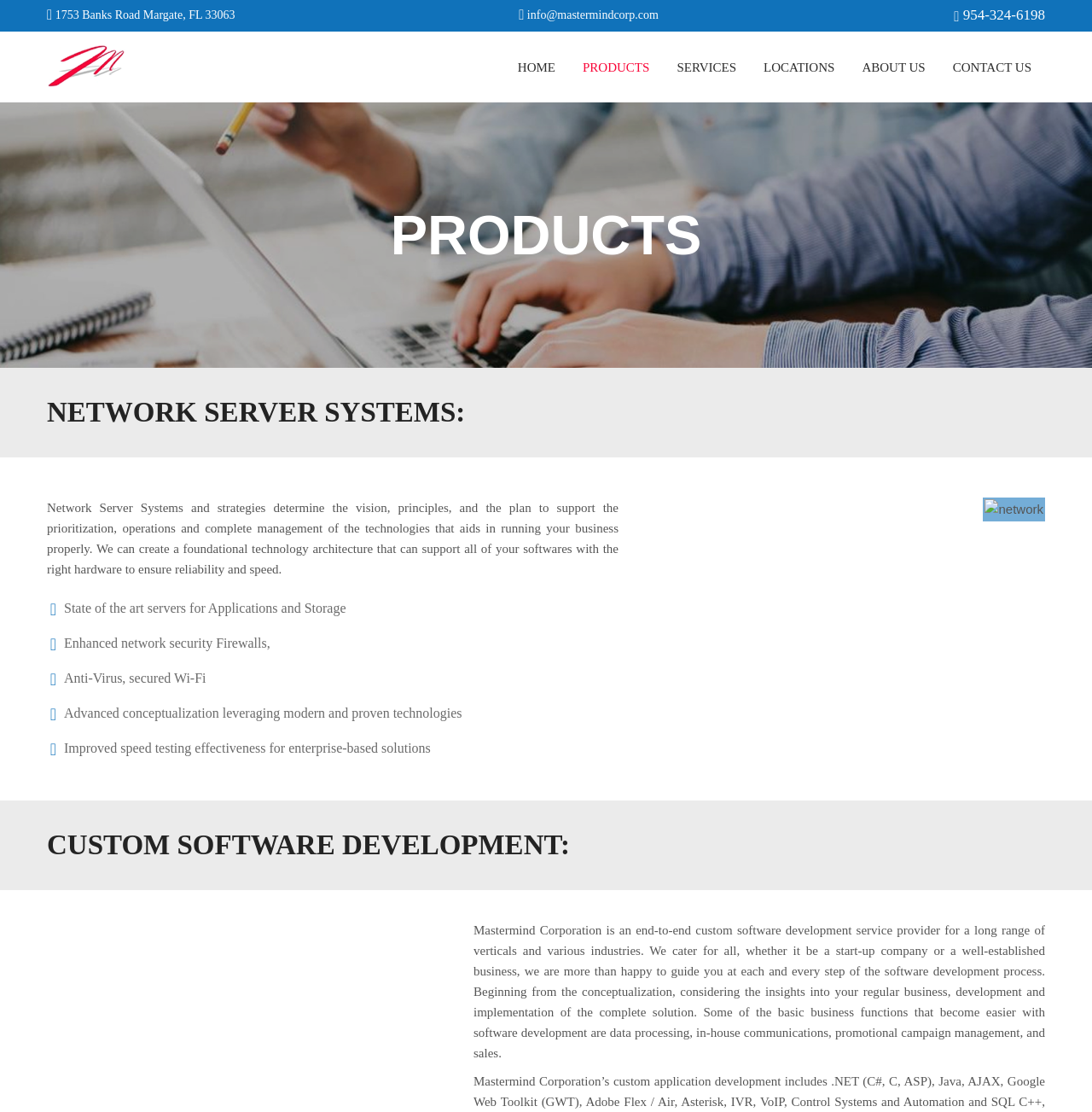Provide a brief response to the question using a single word or phrase: 
What type of systems does the company provide?

Network Server Systems